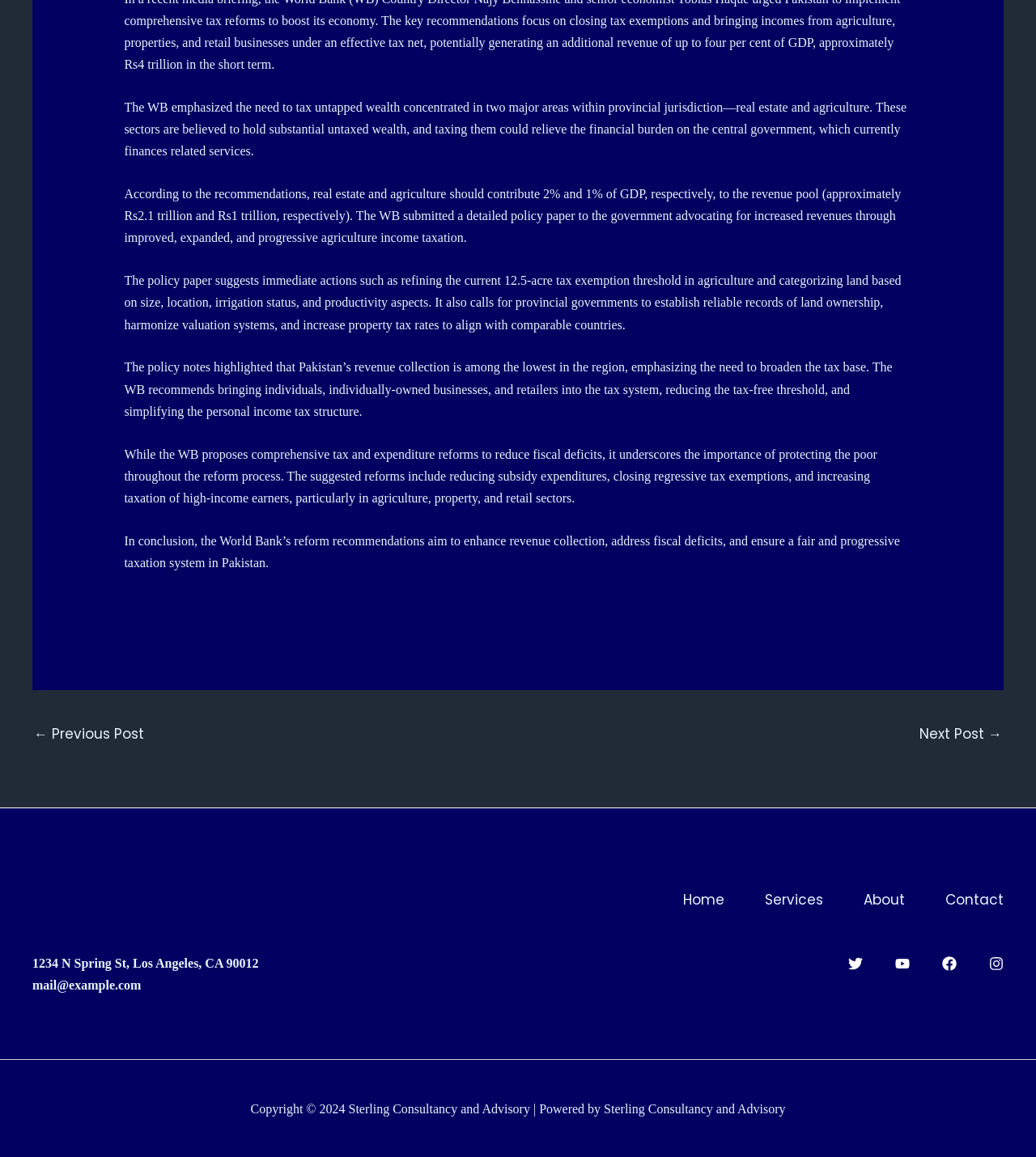What is the name of the consultancy mentioned in the footer?
We need a detailed and meticulous answer to the question.

The name of the consultancy mentioned in the footer is Sterling Consultancy and Advisory, which is likely the organization or company responsible for the website and its content.